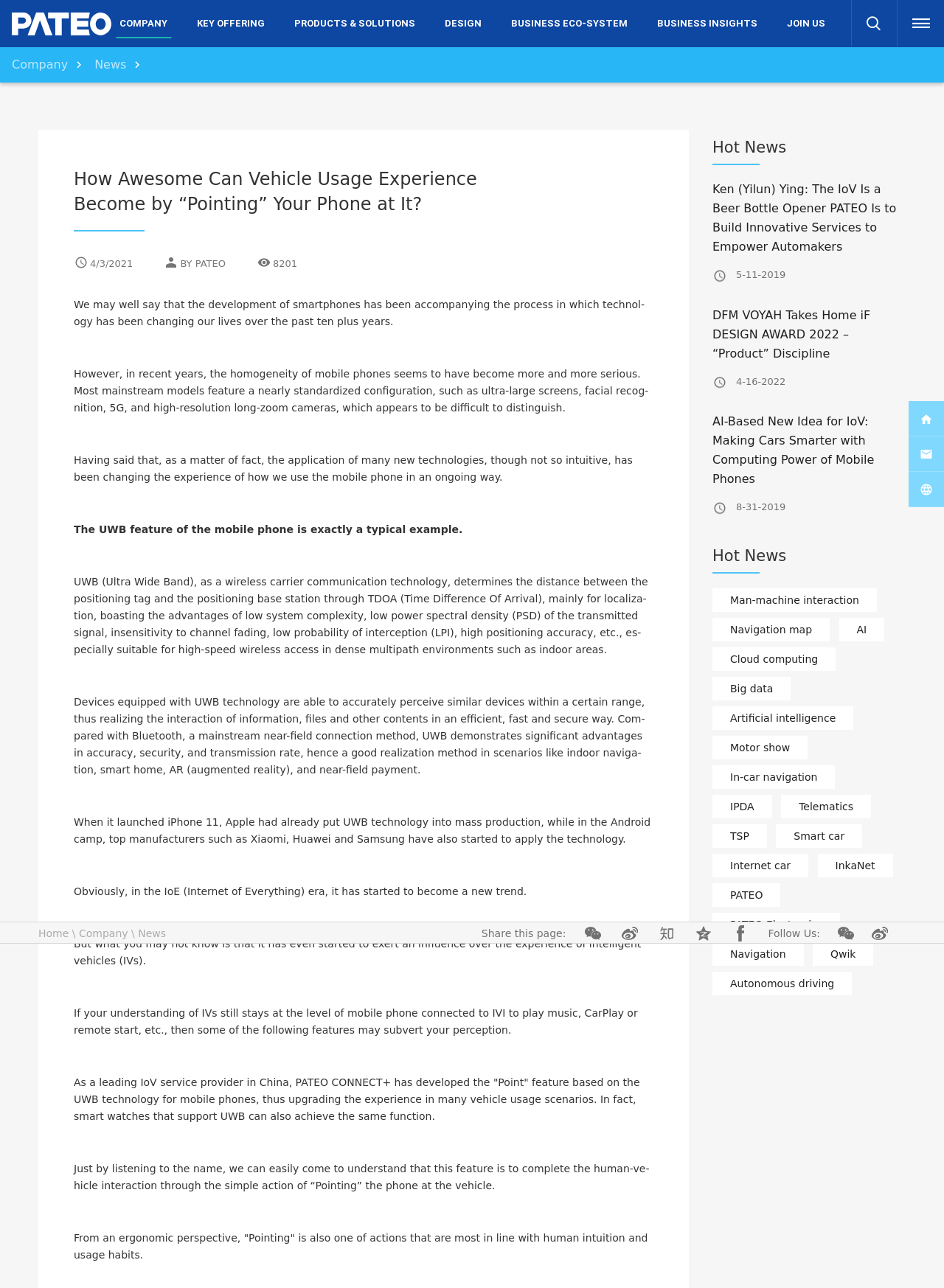What is the type of news mentioned in the webpage?
Look at the image and answer the question using a single word or phrase.

Hot News